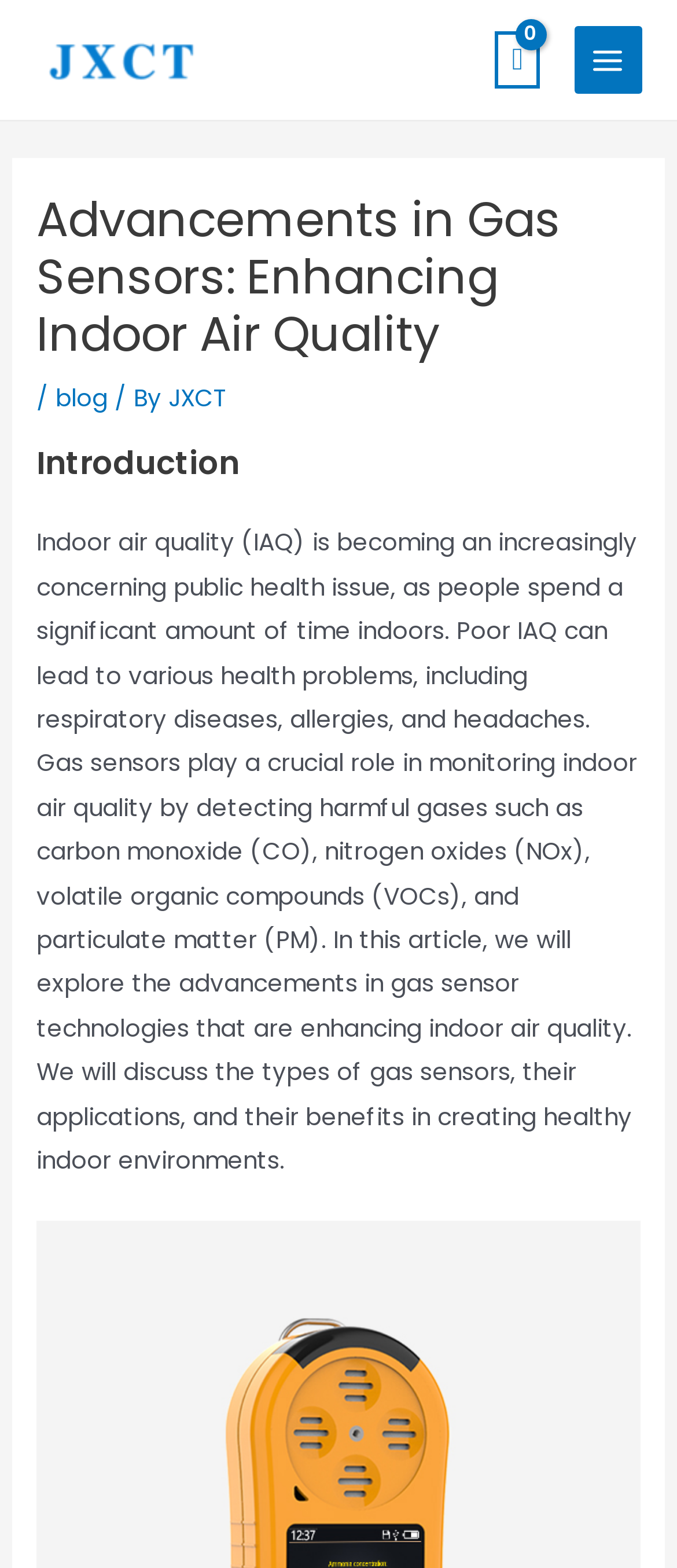Generate a comprehensive description of the webpage content.

The webpage is about advancements in gas sensors and their role in enhancing indoor air quality. At the top left, there is a link to "Gas Detector&sensor/Soil Sensor/Water Quality/Weather Station – JXCT" accompanied by an image with the same name. Below this, there is a heading that reads "Advancements in Gas Sensors: Enhancing Indoor Air Quality". 

To the right of the heading, there is a menu button labeled "MAIN MENU" with an icon. Above the menu button, there is a small icon with no description. 

The main content of the webpage is divided into sections. The first section is an introduction that discusses the importance of indoor air quality and the role of gas sensors in monitoring it. The introduction is a long paragraph that spans almost the entire width of the page. 

There are no other images on the page besides the one accompanying the link at the top and the icon for the menu button. There are a total of 5 links on the page, including the one at the top, the "blog" and "JXCT" links in the header, and the icon with no description above the menu button.